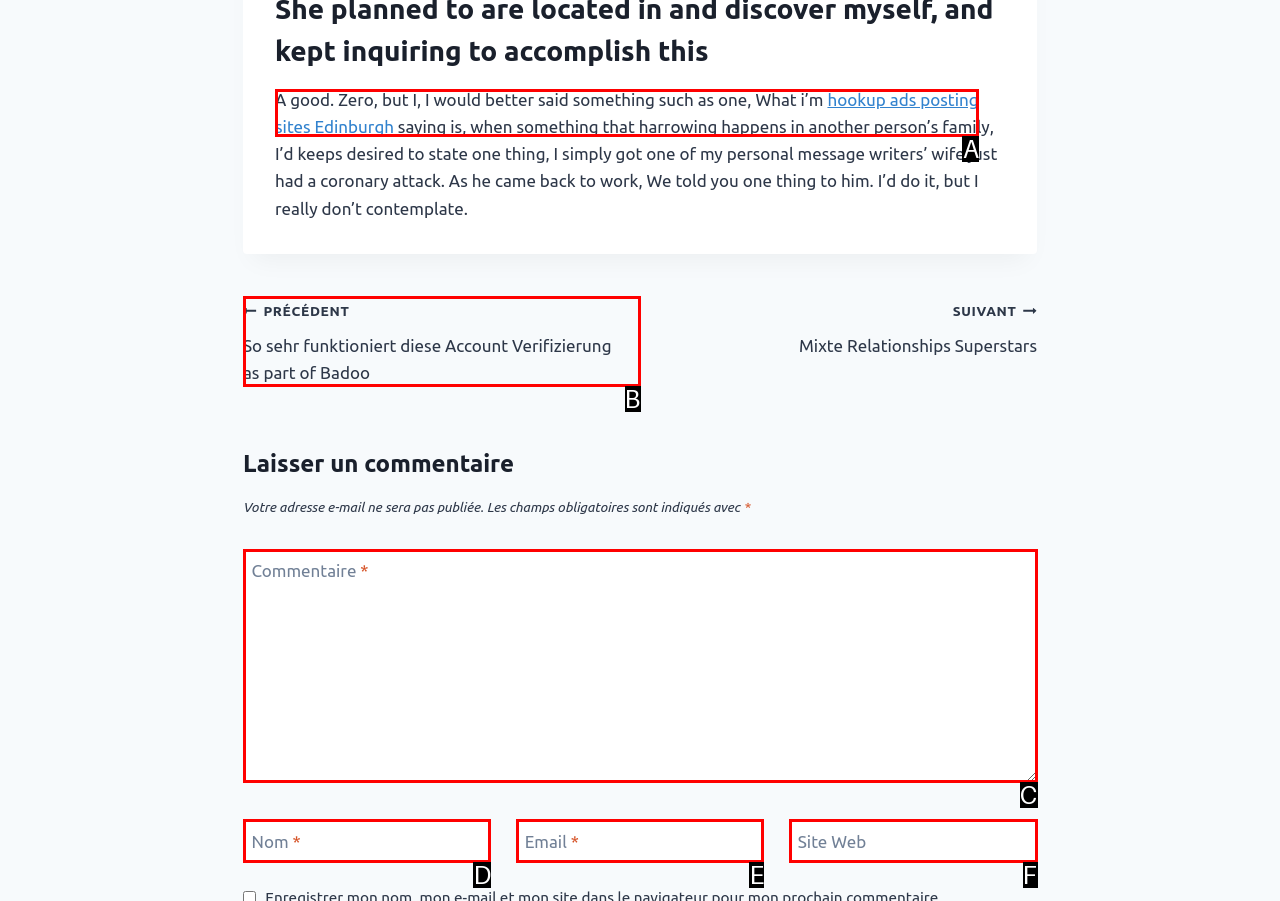Please provide the letter of the UI element that best fits the following description: hookup ads posting sites Edinburgh
Respond with the letter from the given choices only.

A